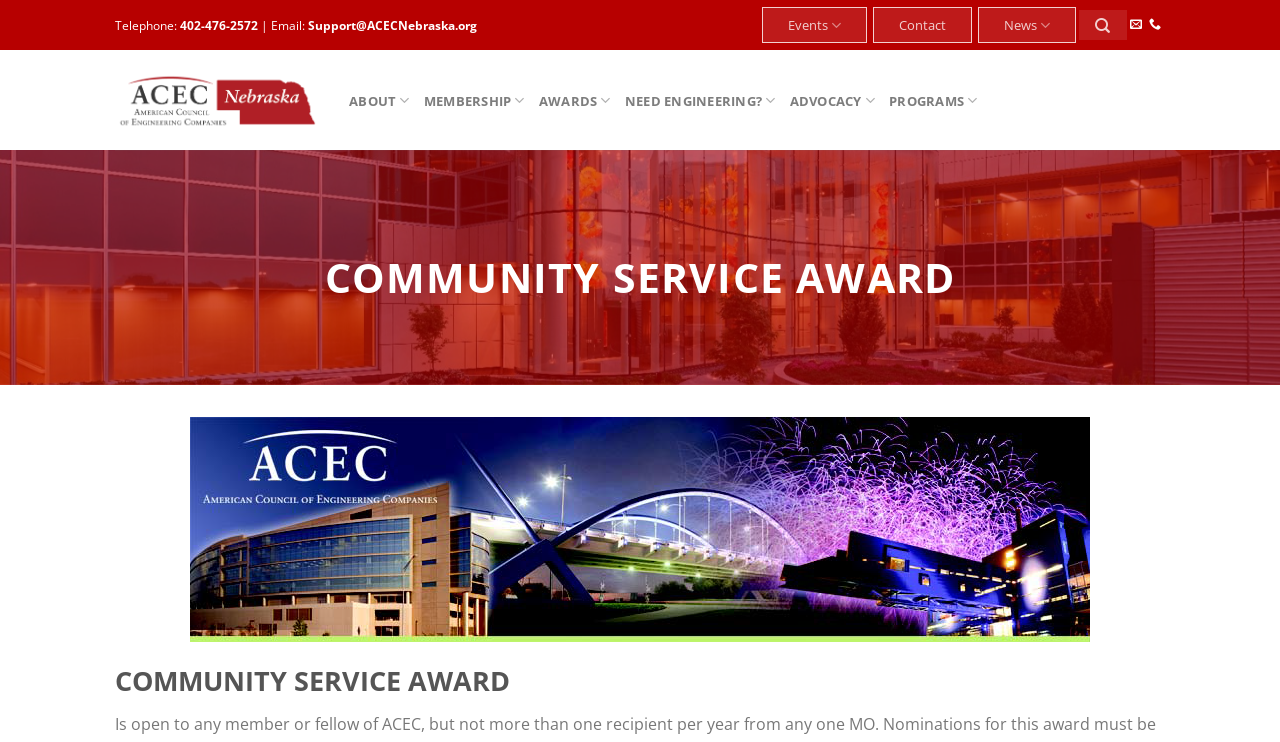What is the name of the organization?
Kindly offer a comprehensive and detailed response to the question.

I found the name of the organization by looking at the top section of the webpage, where it is displayed as a link and an image.